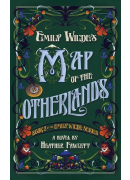Detail every significant feature and component of the image.

The image showcases the book cover of "Emily Wilde's Map of the Otherlands," a novel by Heather Fawcett. The cover features an intricate and vibrant design, characterized by a rich green background adorned with colorful floral elements. Prominent on the cover is the title, which is elegantly centered, combining whimsical typography that evokes a sense of adventure and fantasy. The author's name is neatly displayed below the title, adding to the overall allure of the book. This title is designed to capture the imagination of readers interested in whimsical tales and fantastical journeys, reflecting its position within a series set in an enchanting world.